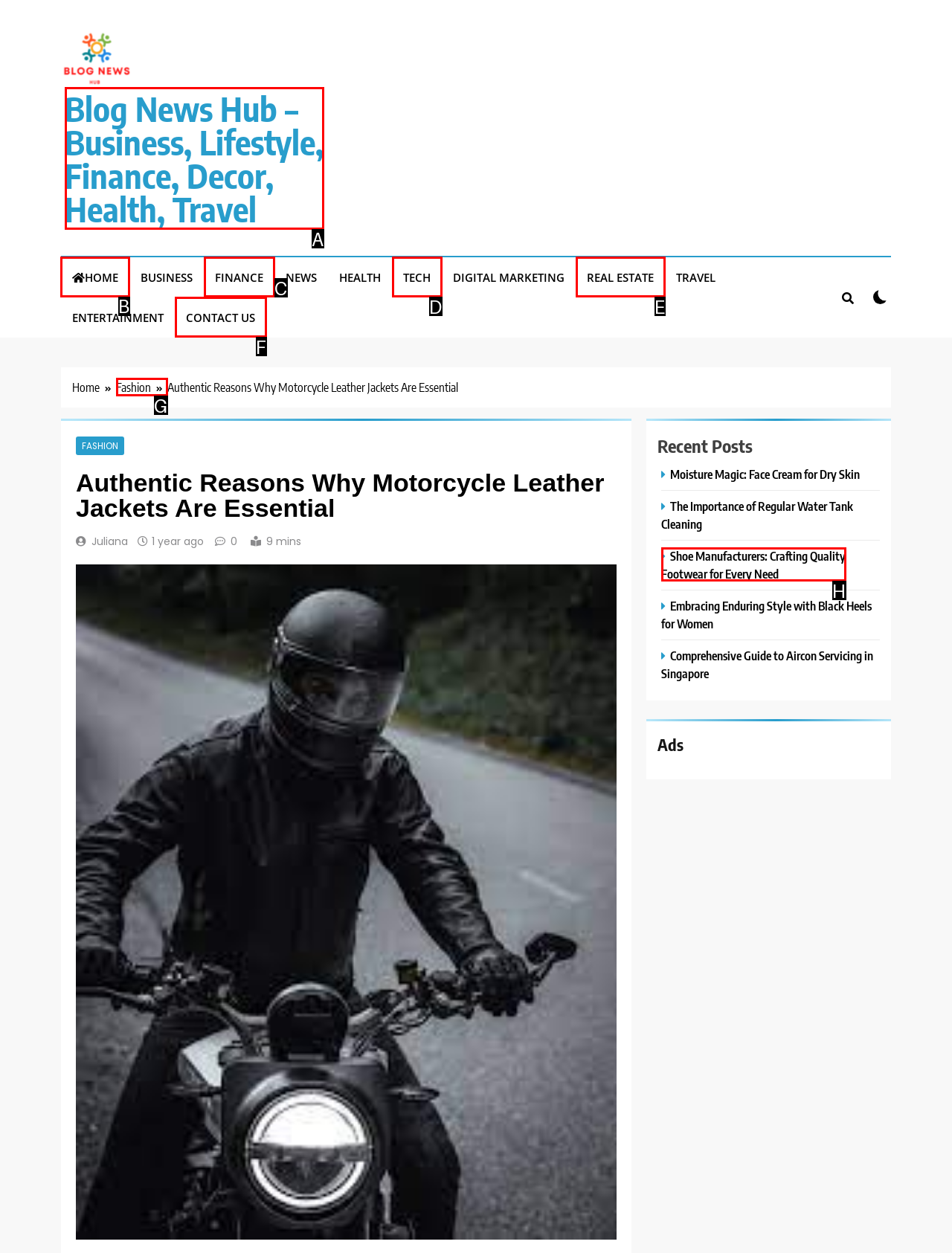Figure out which option to click to perform the following task: go to home page
Provide the letter of the correct option in your response.

B